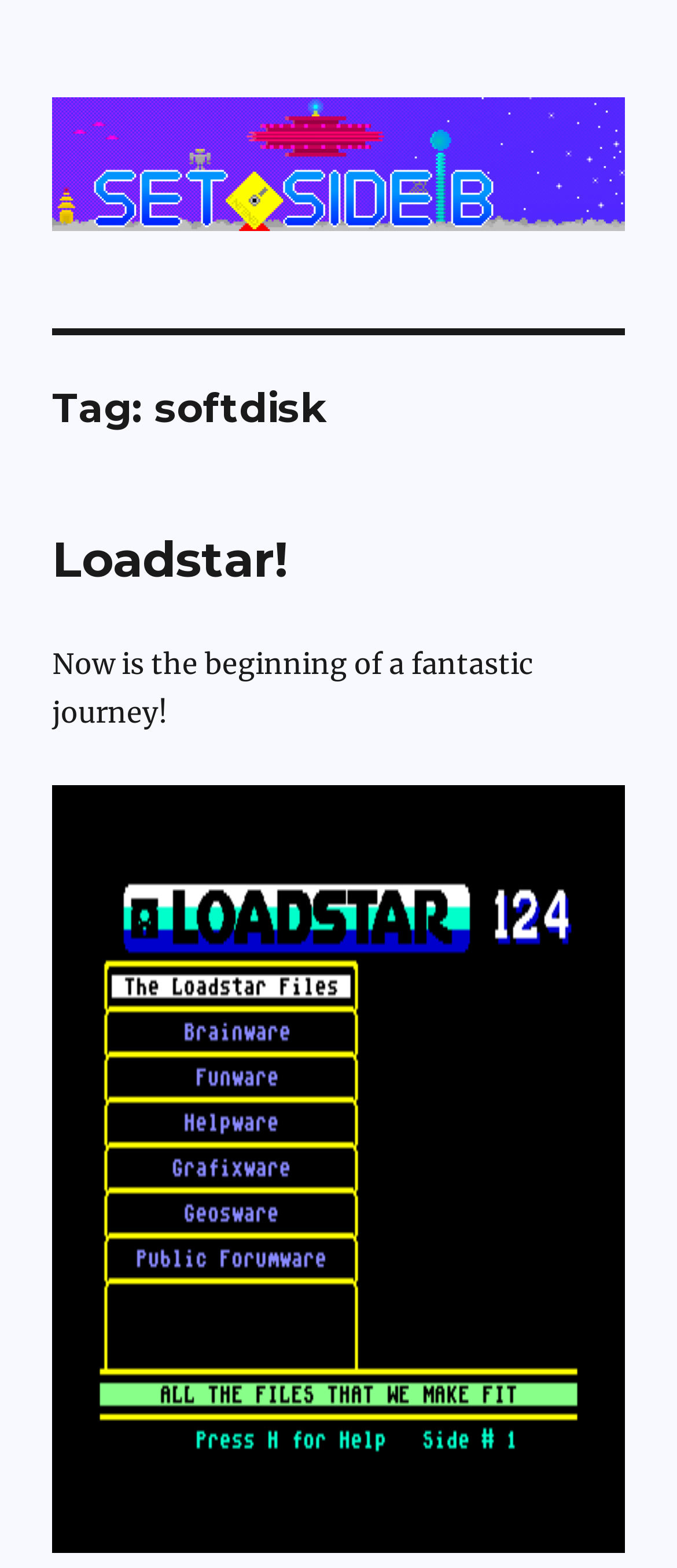Answer the following query with a single word or phrase:
What is the title of the Loadstar section?

Loadstar!